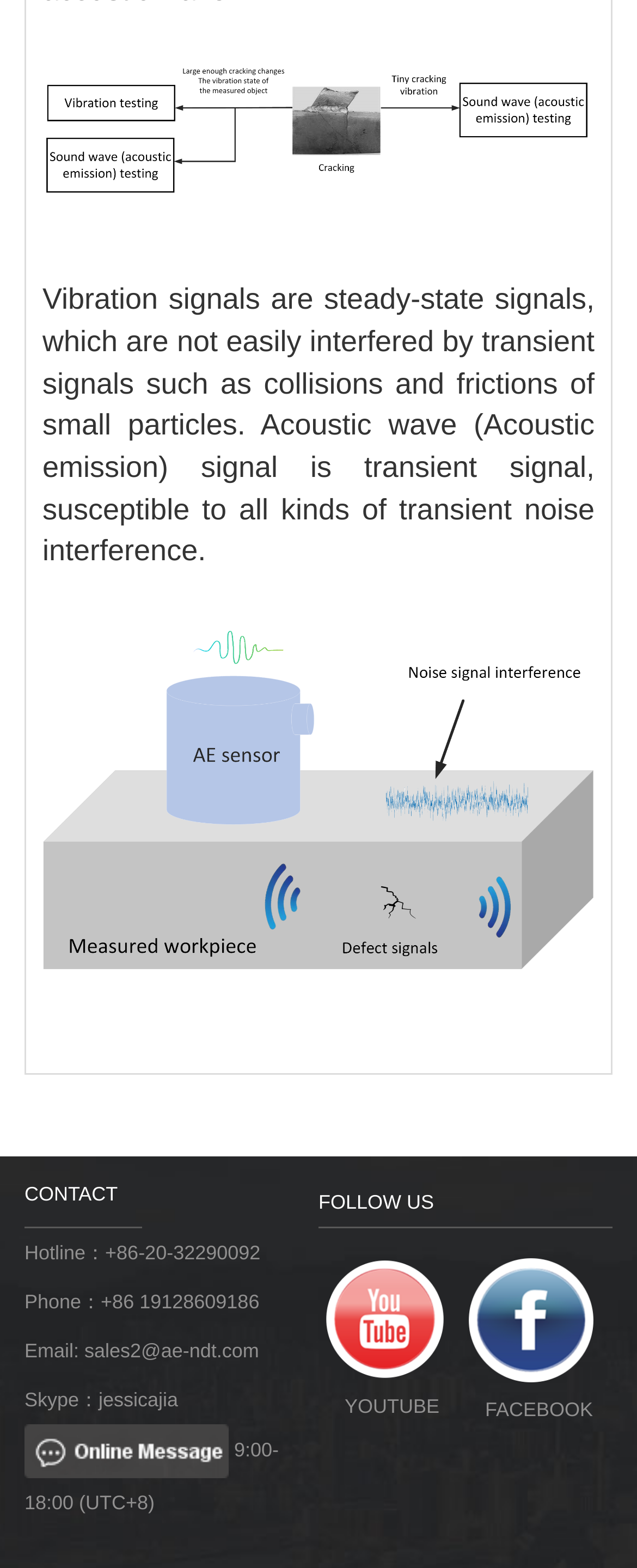What is the email address?
Please provide a detailed answer to the question.

The email address can be found in the contact information section at the bottom of the webpage, which is sales2@ae-ndt.com.